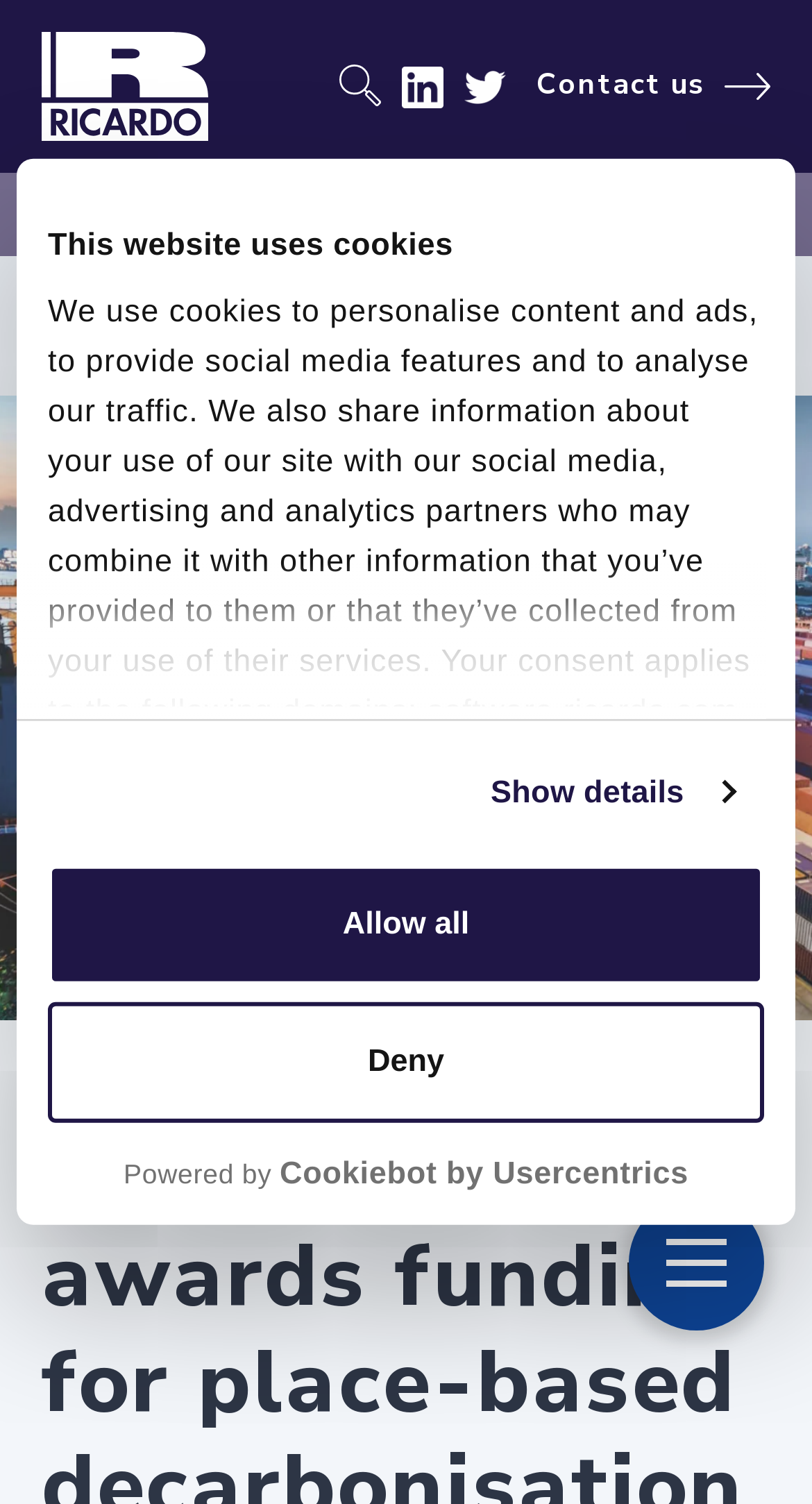Carefully observe the image and respond to the question with a detailed answer:
What social media platforms are linked on the page?

I found the social media links by looking at the elements with IDs 568 and 569. The element with ID 568 has an OCR text 'LinkedIn White Logo png', and the element with ID 569 has an OCR text 'Twitter Logo White'. These suggest that the page has links to LinkedIn and Twitter.